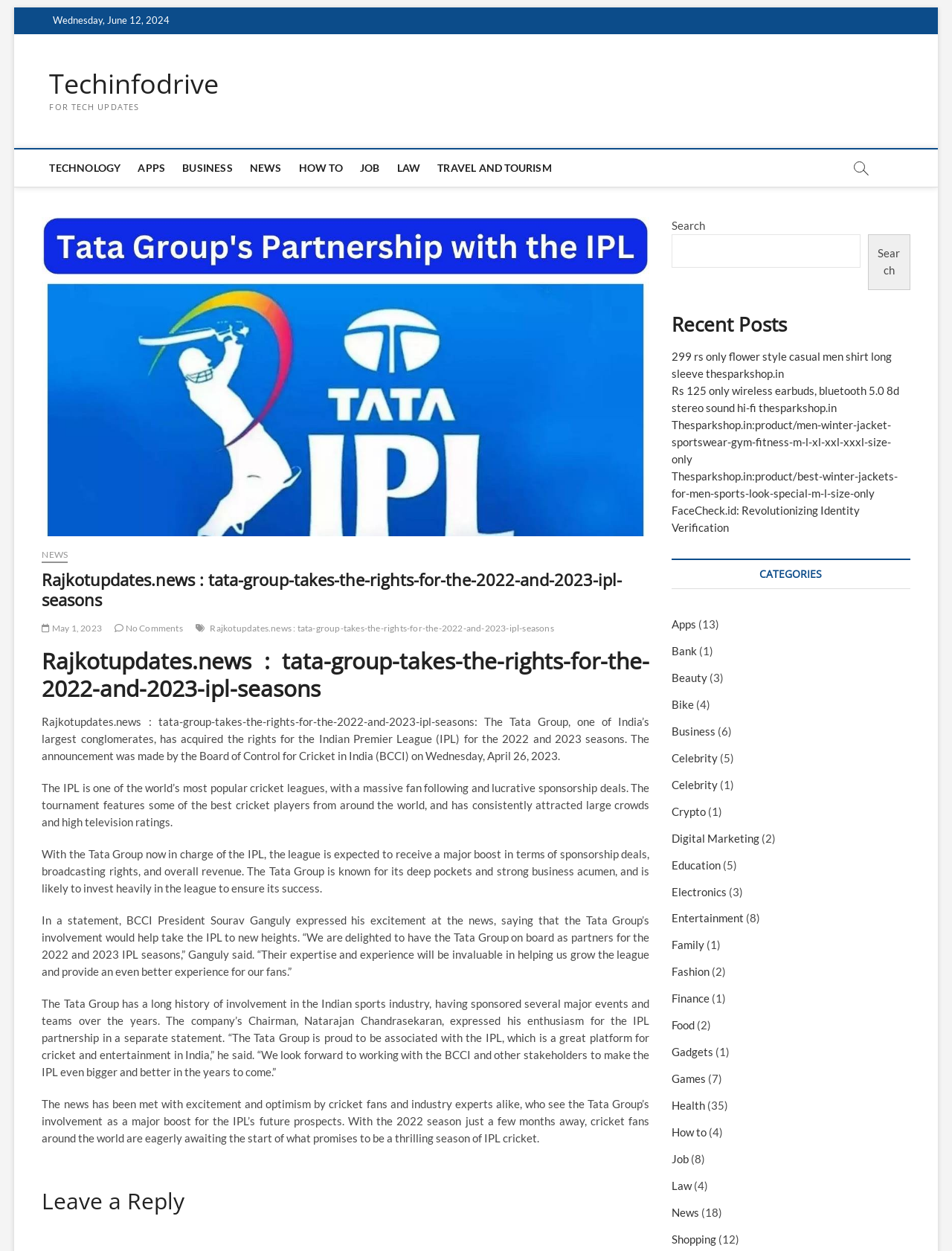Find the bounding box coordinates of the area to click in order to follow the instruction: "Leave a reply".

[0.044, 0.949, 0.682, 0.981]